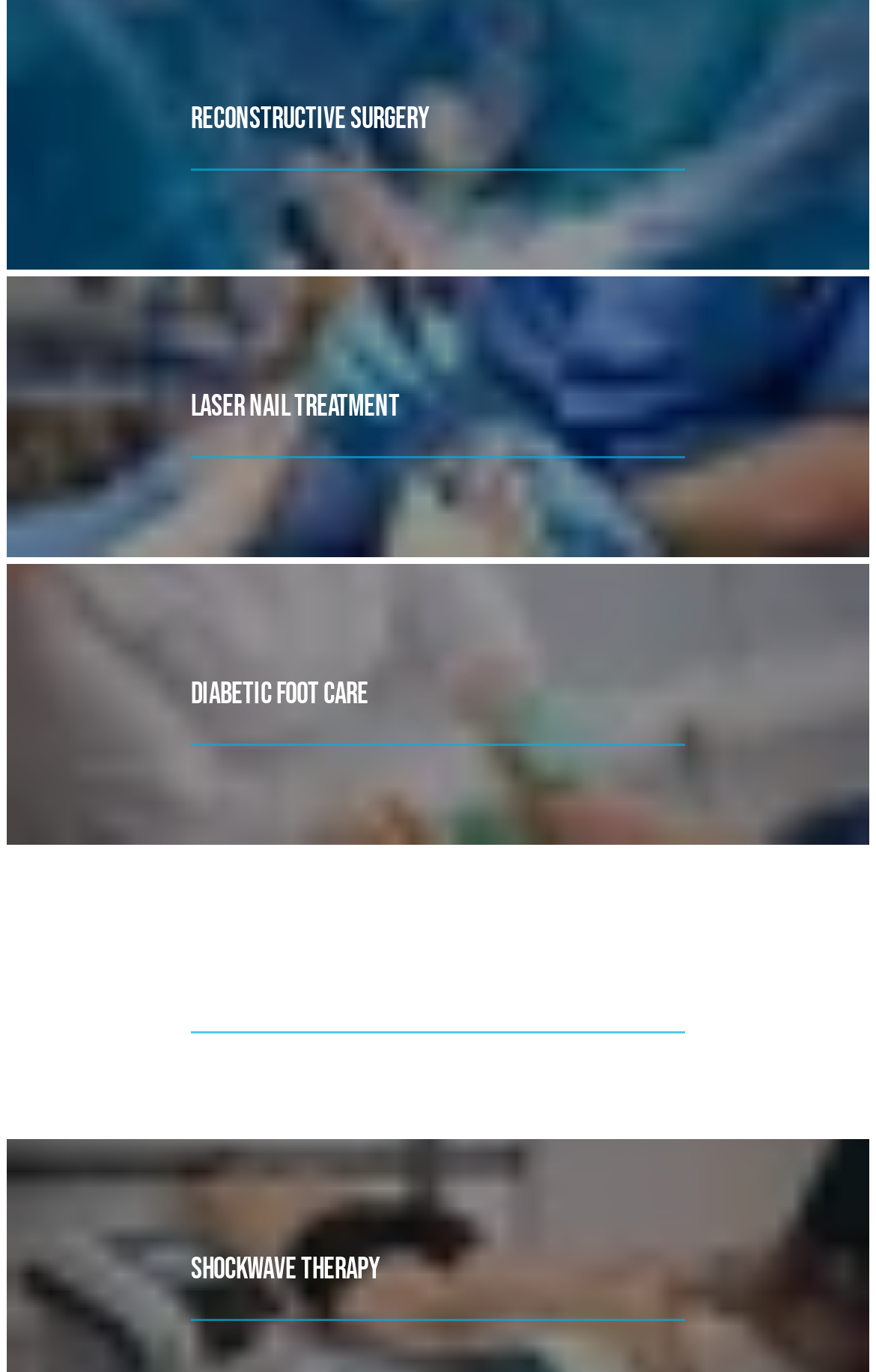Please determine the bounding box coordinates of the element's region to click in order to carry out the following instruction: "Check out Shockwave Therapy". The coordinates should be four float numbers between 0 and 1, i.e., [left, top, right, bottom].

[0.218, 0.896, 0.782, 0.955]